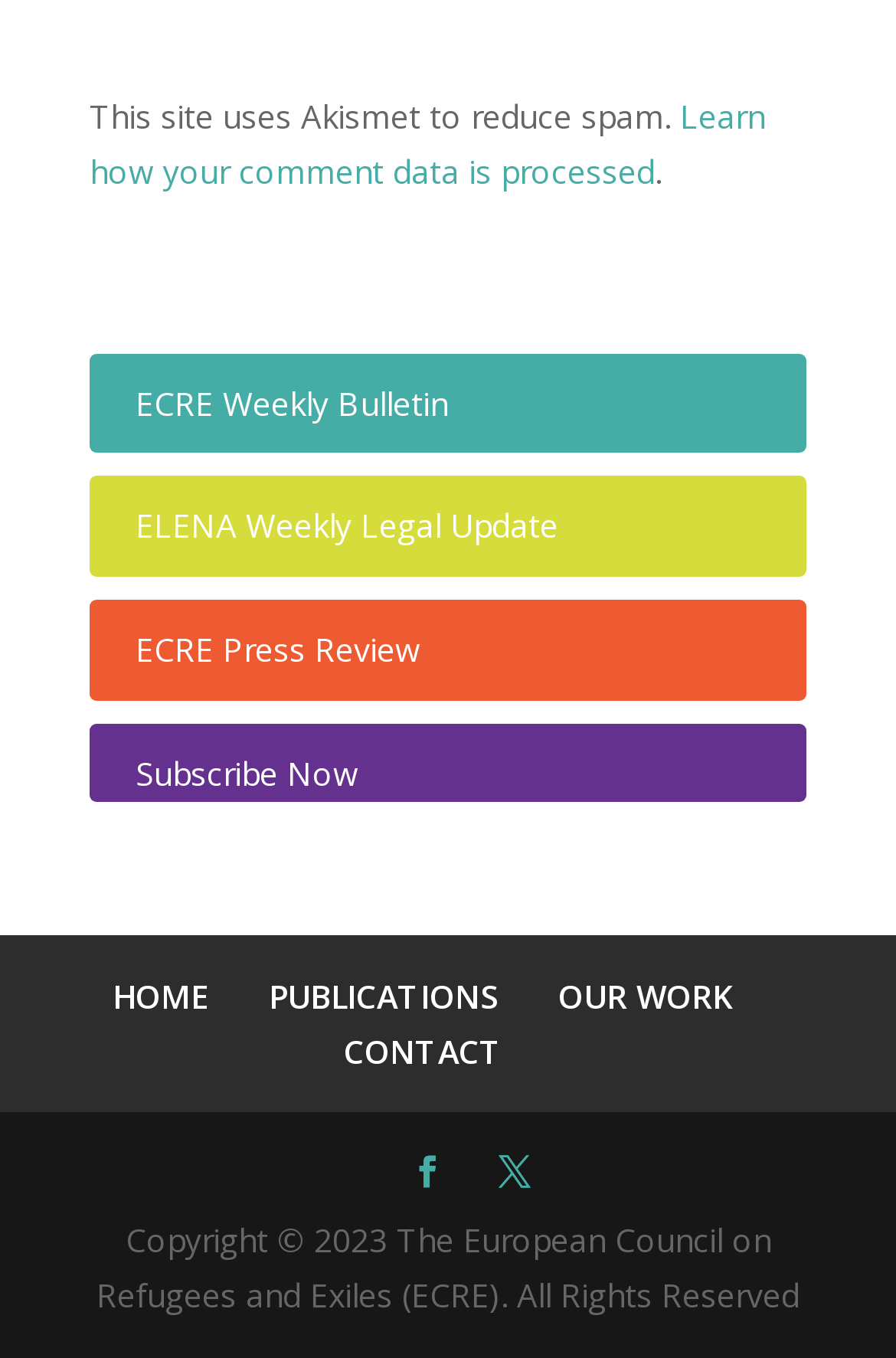Please reply with a single word or brief phrase to the question: 
What is the copyright year?

2023